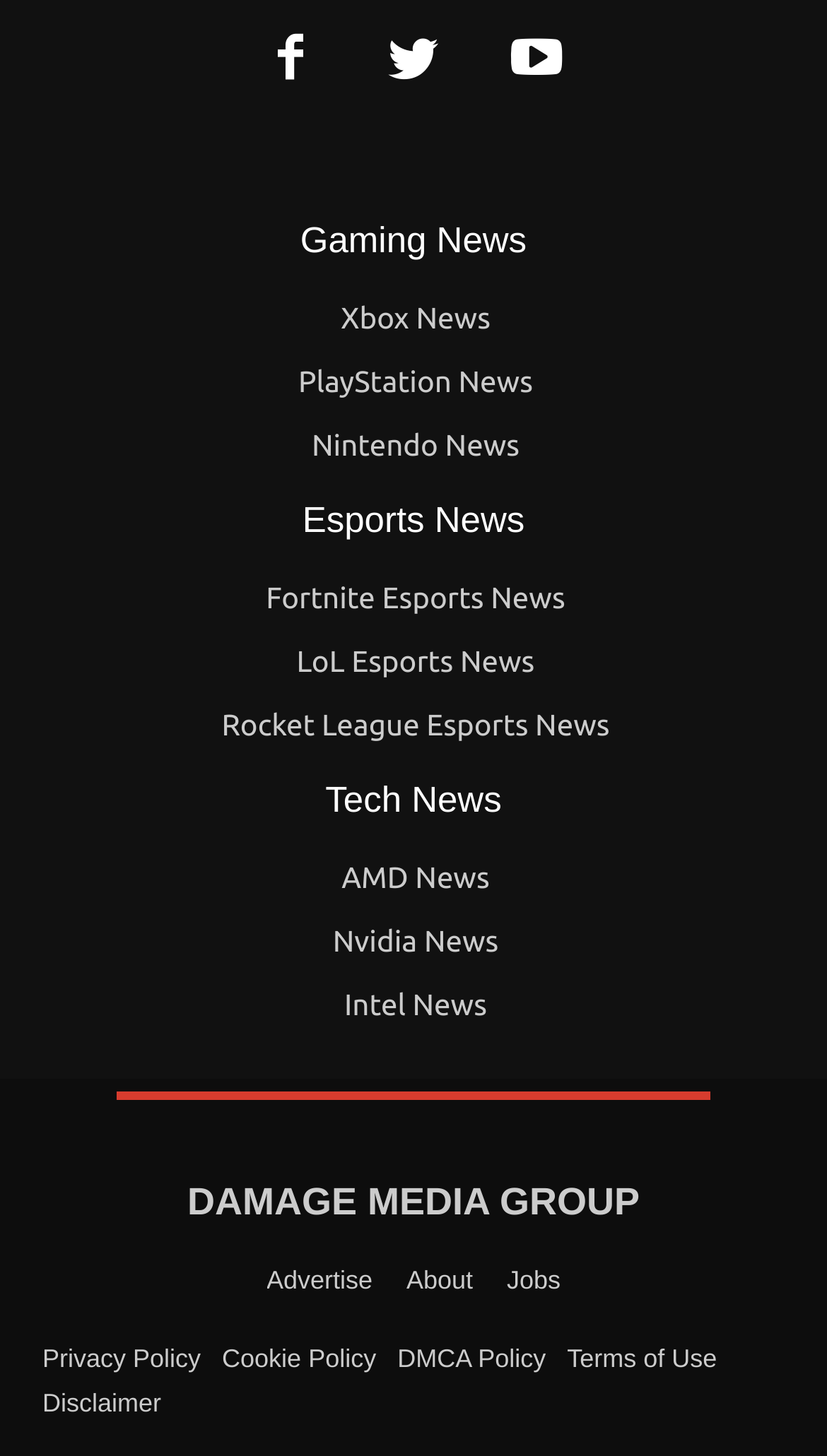Identify the bounding box coordinates of the specific part of the webpage to click to complete this instruction: "View Gaming News".

[0.051, 0.142, 0.949, 0.187]